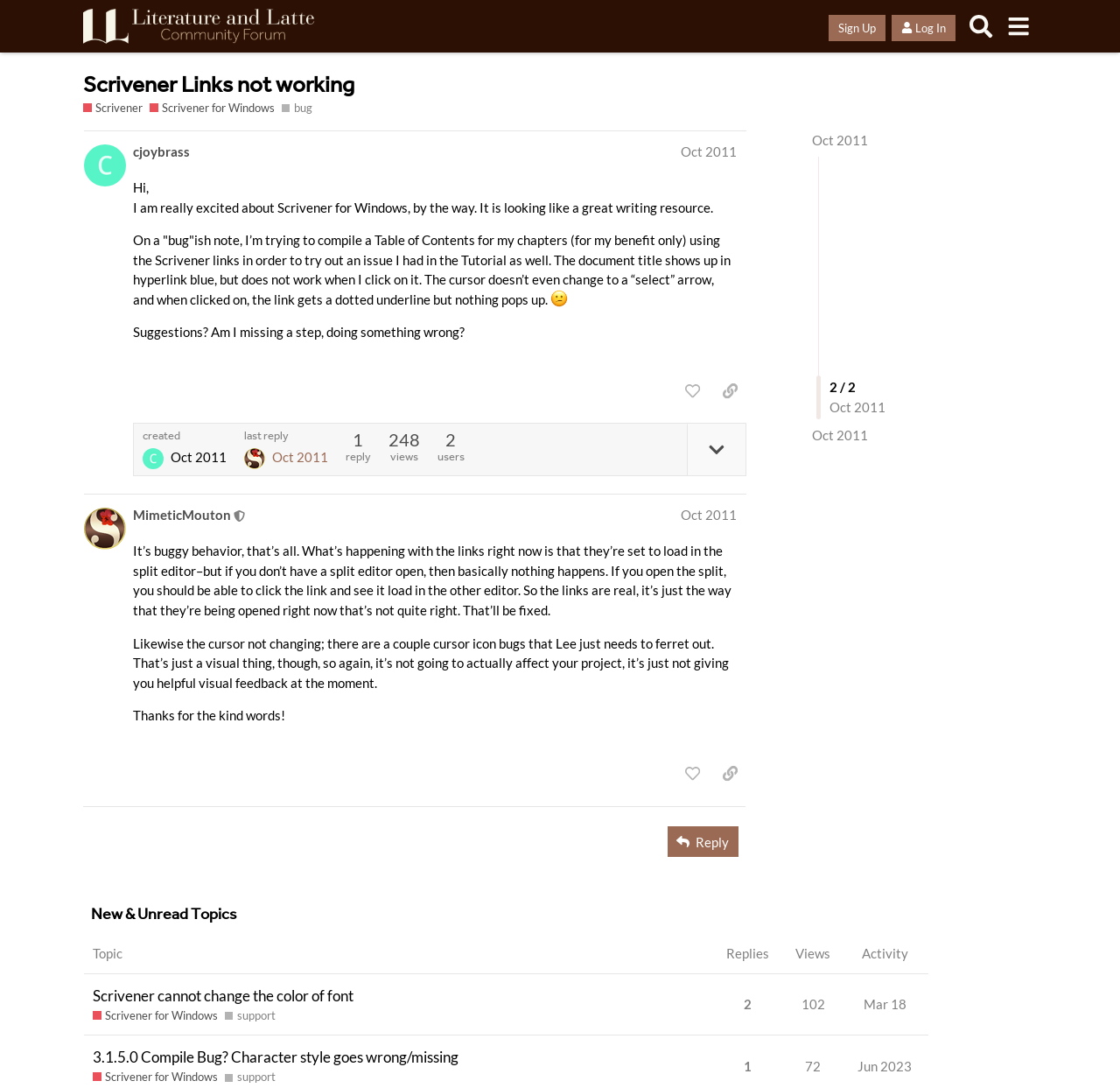Pinpoint the bounding box coordinates of the area that must be clicked to complete this instruction: "Sign Up".

[0.74, 0.013, 0.791, 0.037]